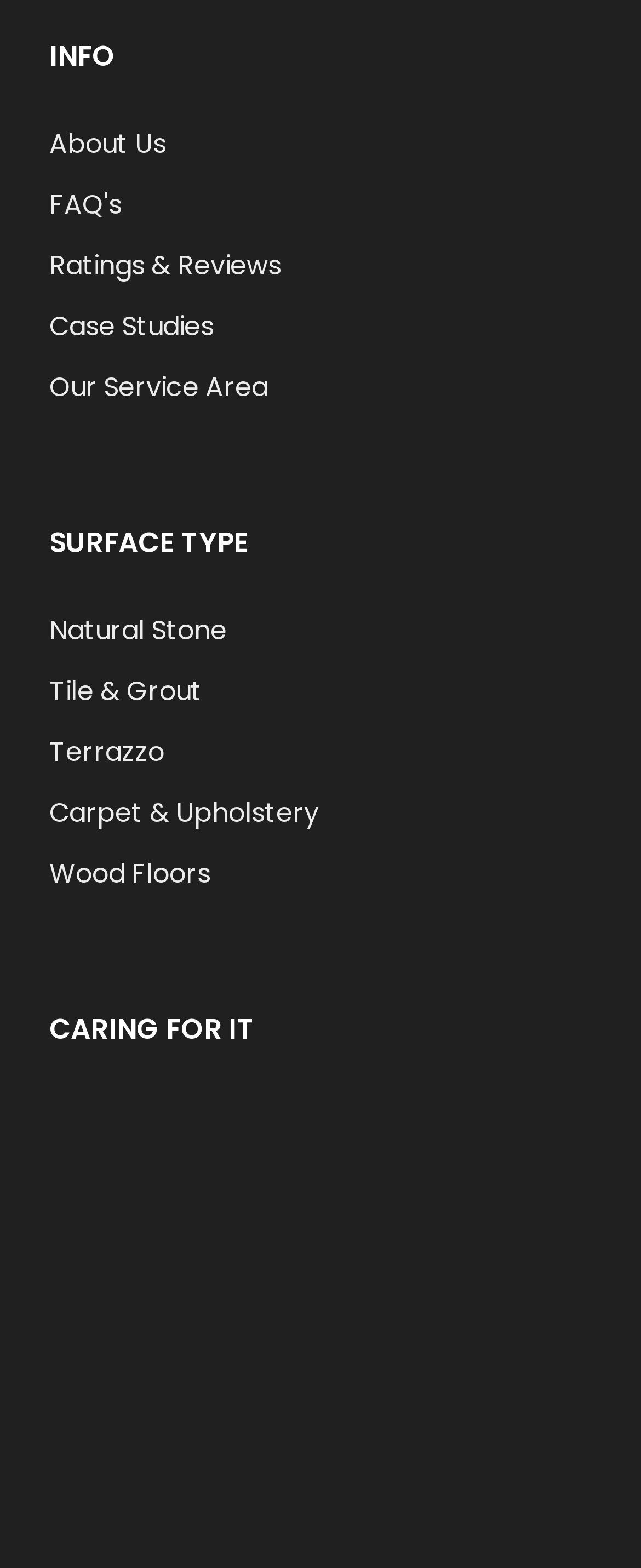Identify the bounding box coordinates for the UI element that matches this description: "Wood Floors".

[0.077, 0.545, 0.923, 0.57]